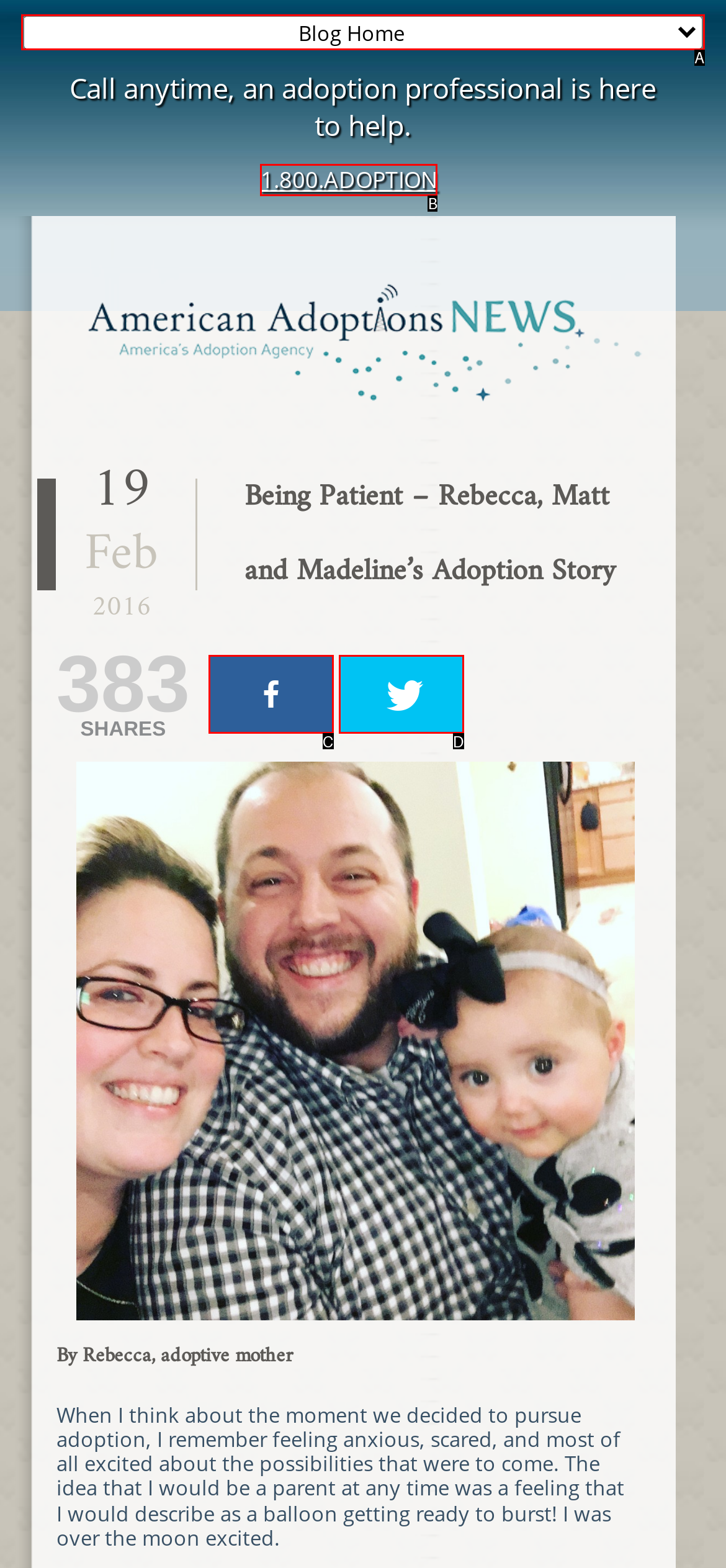Given the description: Share, choose the HTML element that matches it. Indicate your answer with the letter of the option.

C